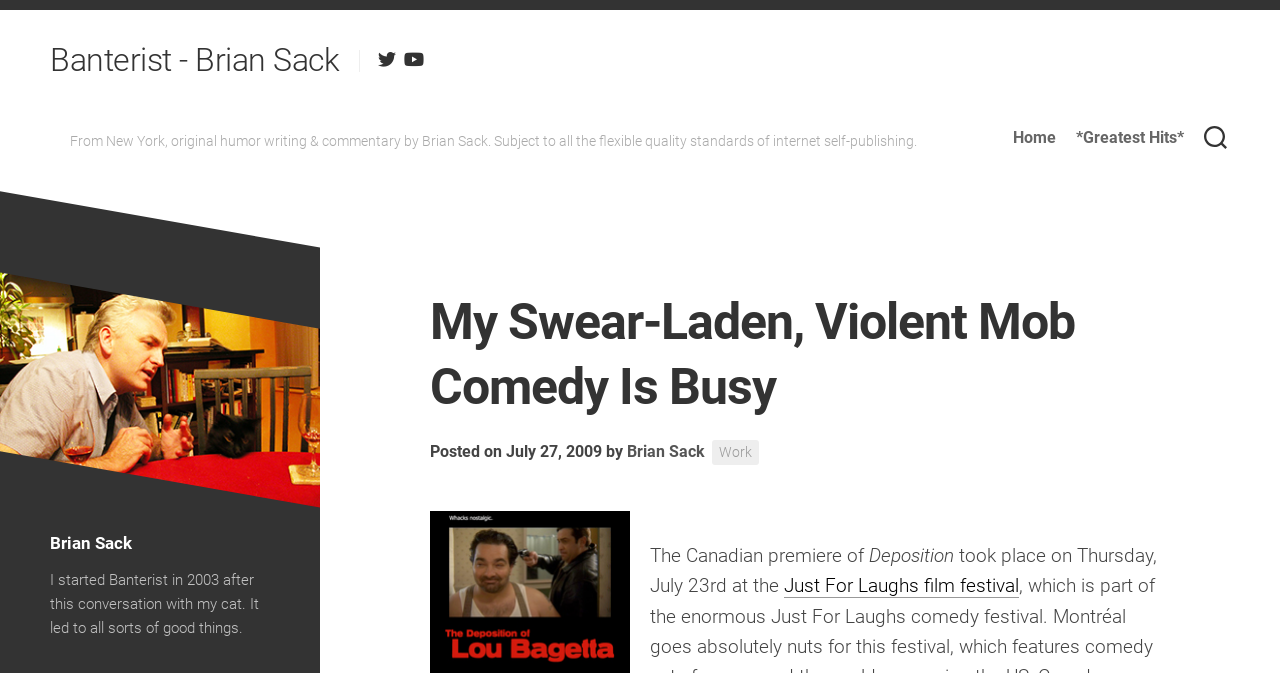Please specify the bounding box coordinates of the element that should be clicked to execute the given instruction: 'Click on Apparel Group'. Ensure the coordinates are four float numbers between 0 and 1, expressed as [left, top, right, bottom].

None